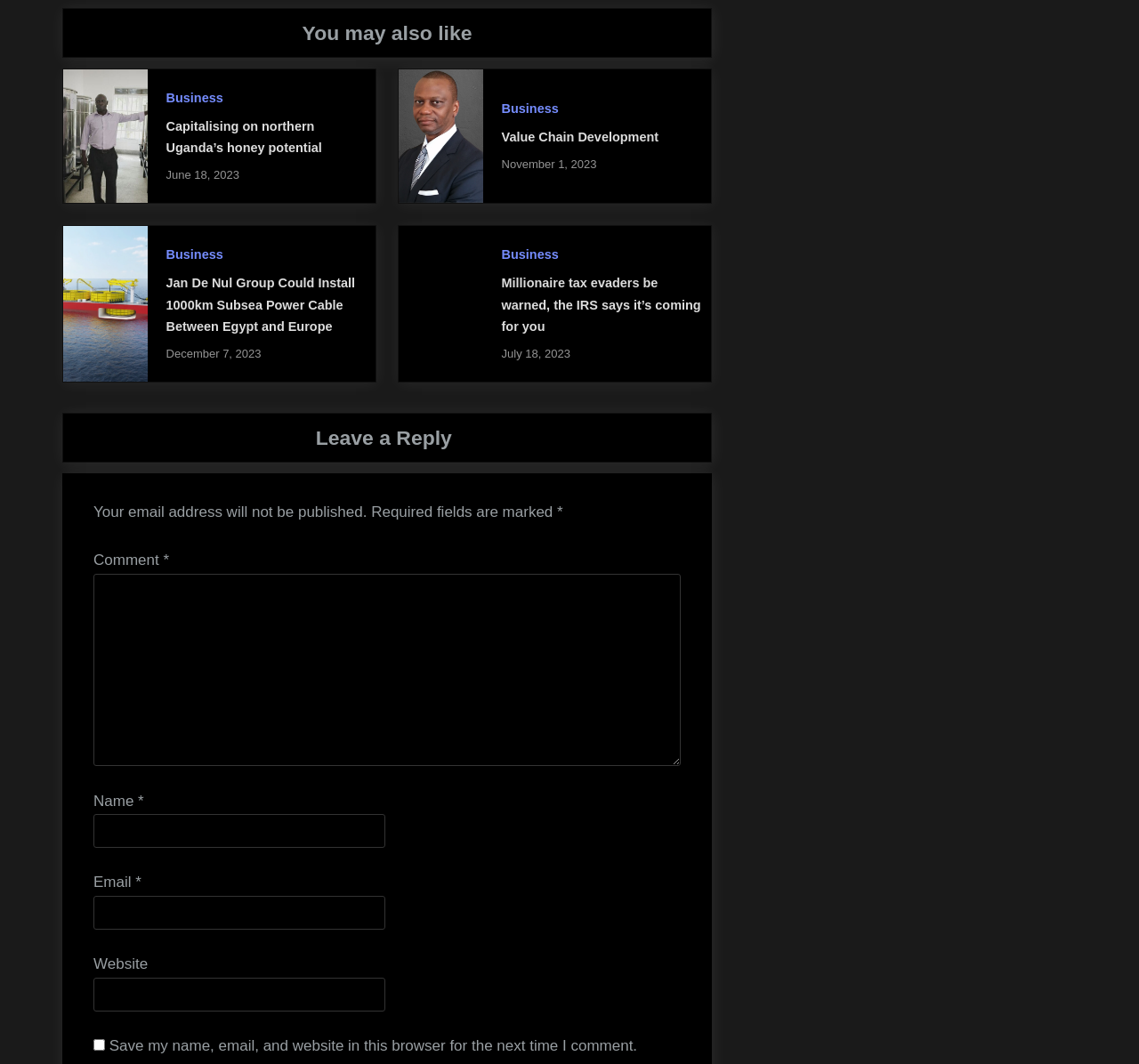Is the 'Website' field required in the comment form?
Please respond to the question thoroughly and include all relevant details.

The 'Website' field in the comment form is not marked as required, unlike the 'Name', 'Email', and 'Comment' fields, which are marked with an asterisk (*) indicating that they are required.